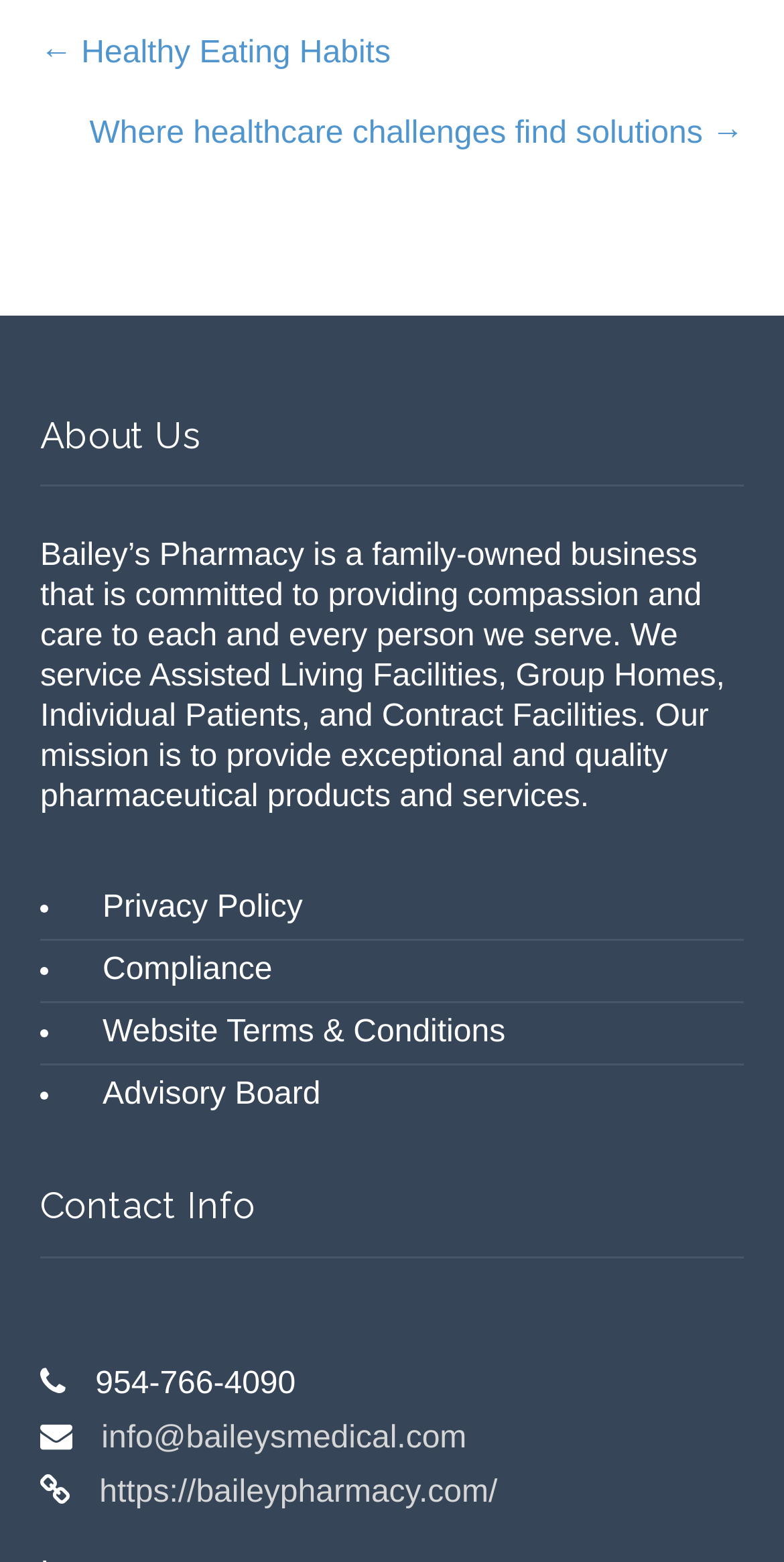Identify the bounding box coordinates of the clickable region necessary to fulfill the following instruction: "Explore the 'Des Moines (Iowa)' geographic location". The bounding box coordinates should be four float numbers between 0 and 1, i.e., [left, top, right, bottom].

None